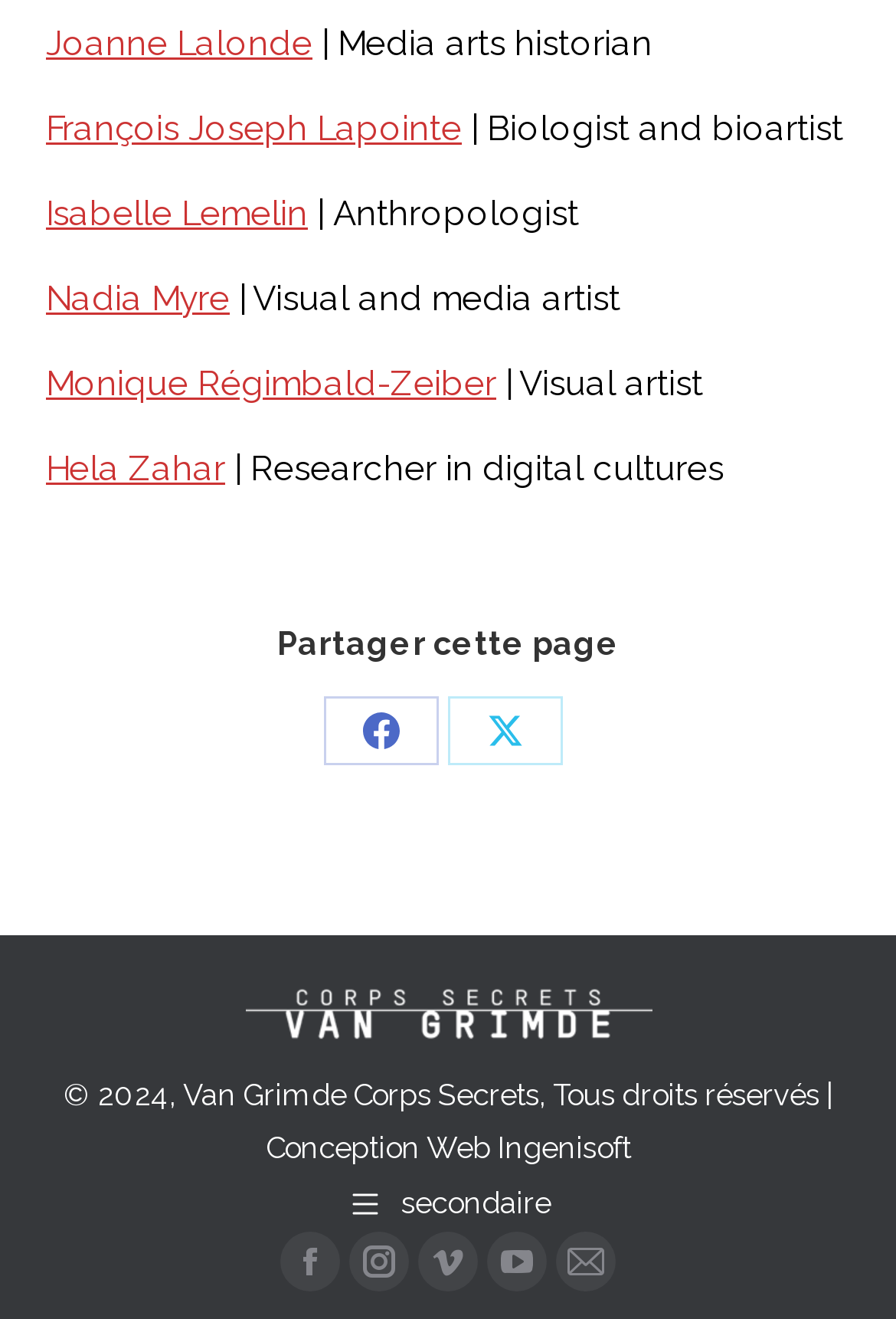Utilize the details in the image to give a detailed response to the question: How many social media links are present at the bottom of the page?

The answer can be found by looking at the links at the bottom of the page, specifically the Facebook, Instagram, Vimeo, YouTube, and Mail links. These links are identified by their icons and the text 'opens in new window'.